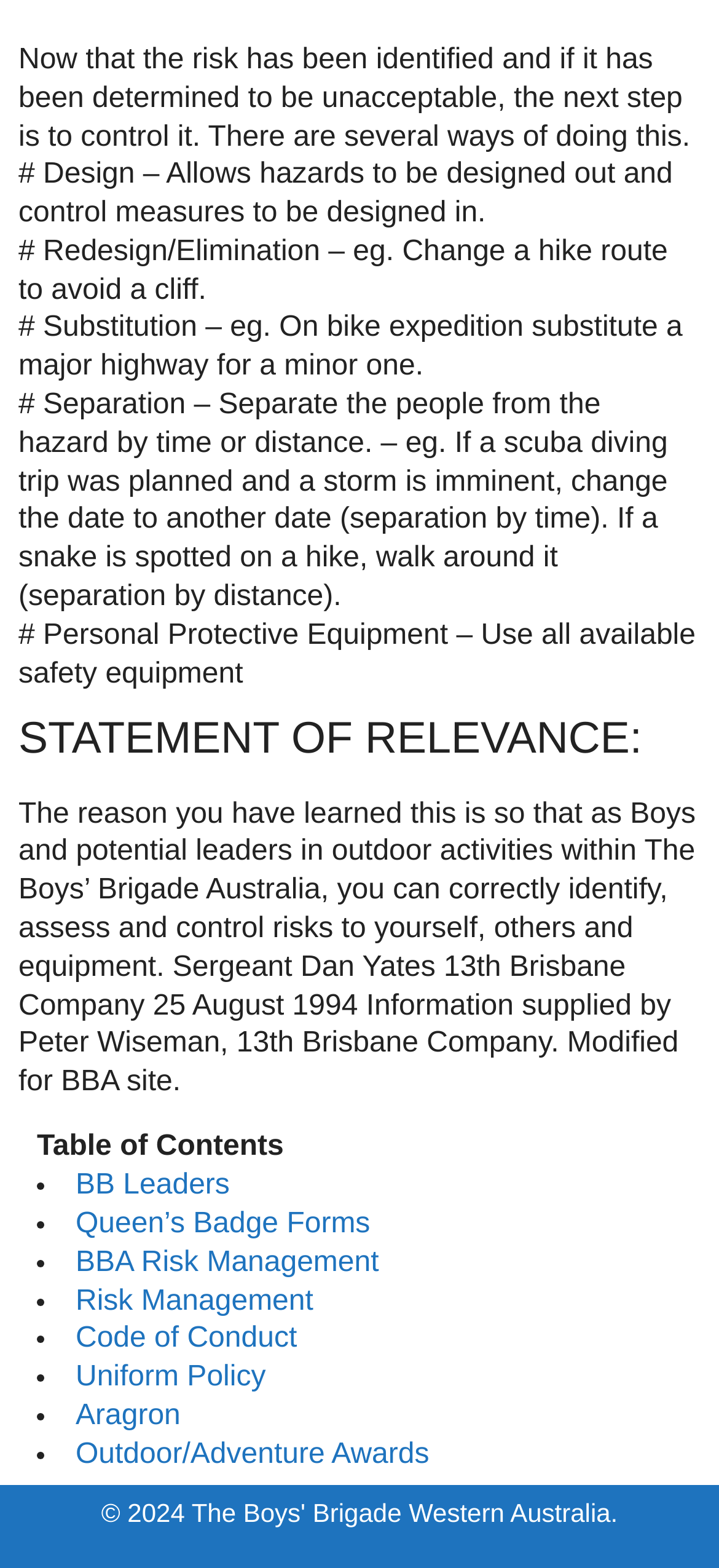Please specify the bounding box coordinates of the clickable section necessary to execute the following command: "Click on 'Queen’s Badge Forms'".

[0.105, 0.771, 0.515, 0.791]